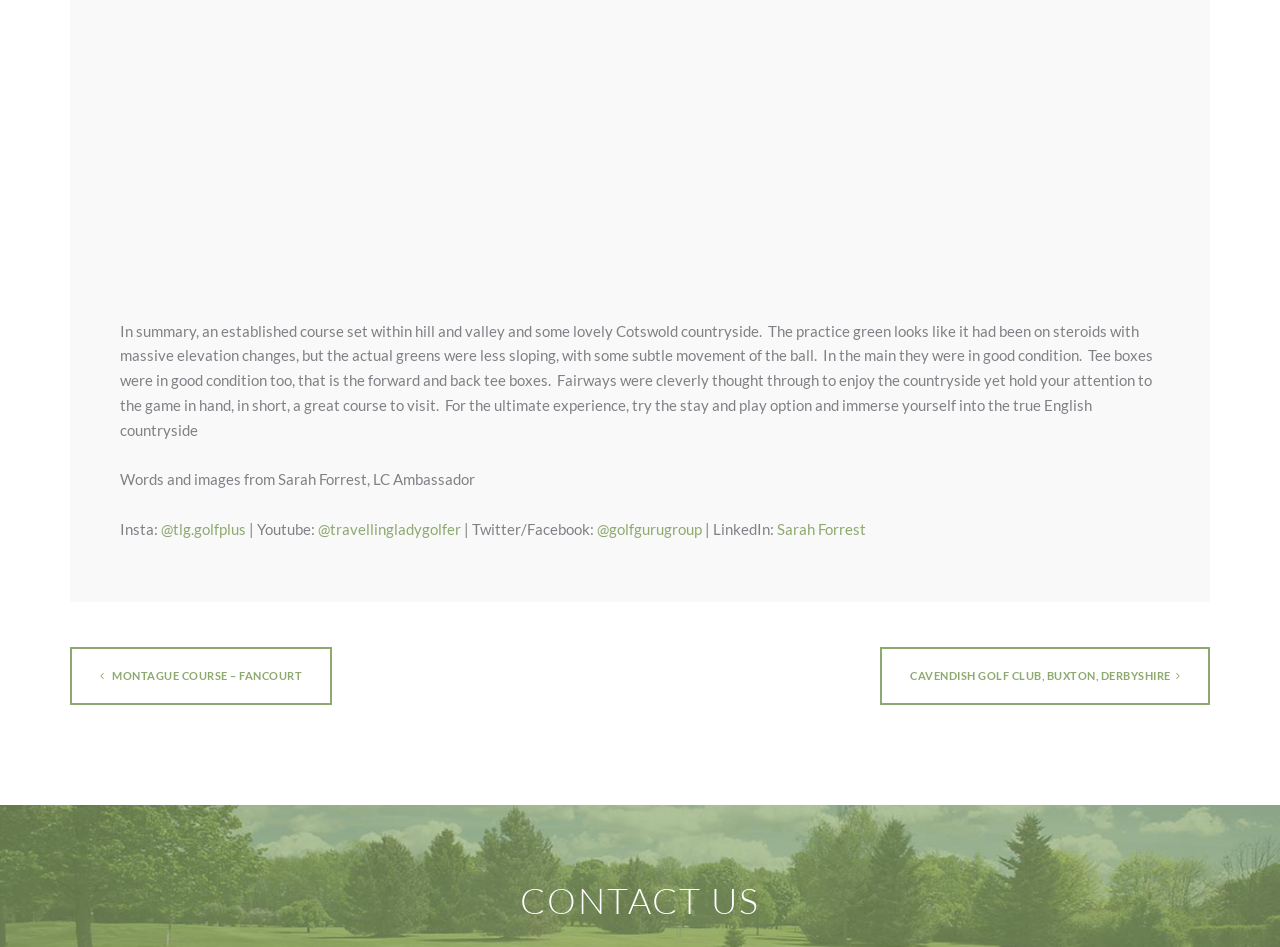Respond to the question below with a single word or phrase: What is the name of the golf club mentioned?

CAVENDISH GOLF CLUB